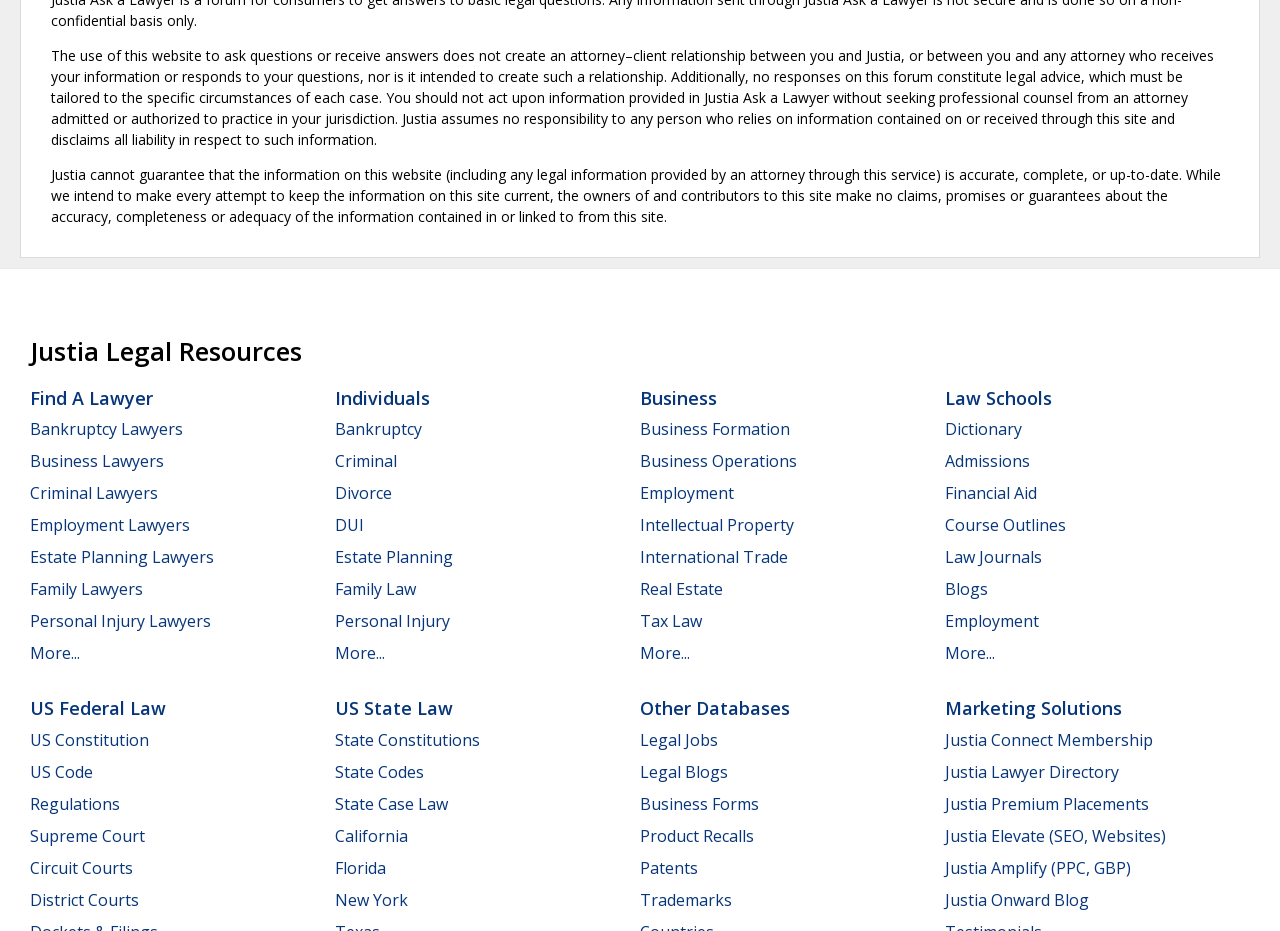Find the bounding box coordinates of the element you need to click on to perform this action: 'Click on Bankruptcy Lawyers'. The coordinates should be represented by four float values between 0 and 1, in the format [left, top, right, bottom].

[0.023, 0.449, 0.143, 0.473]